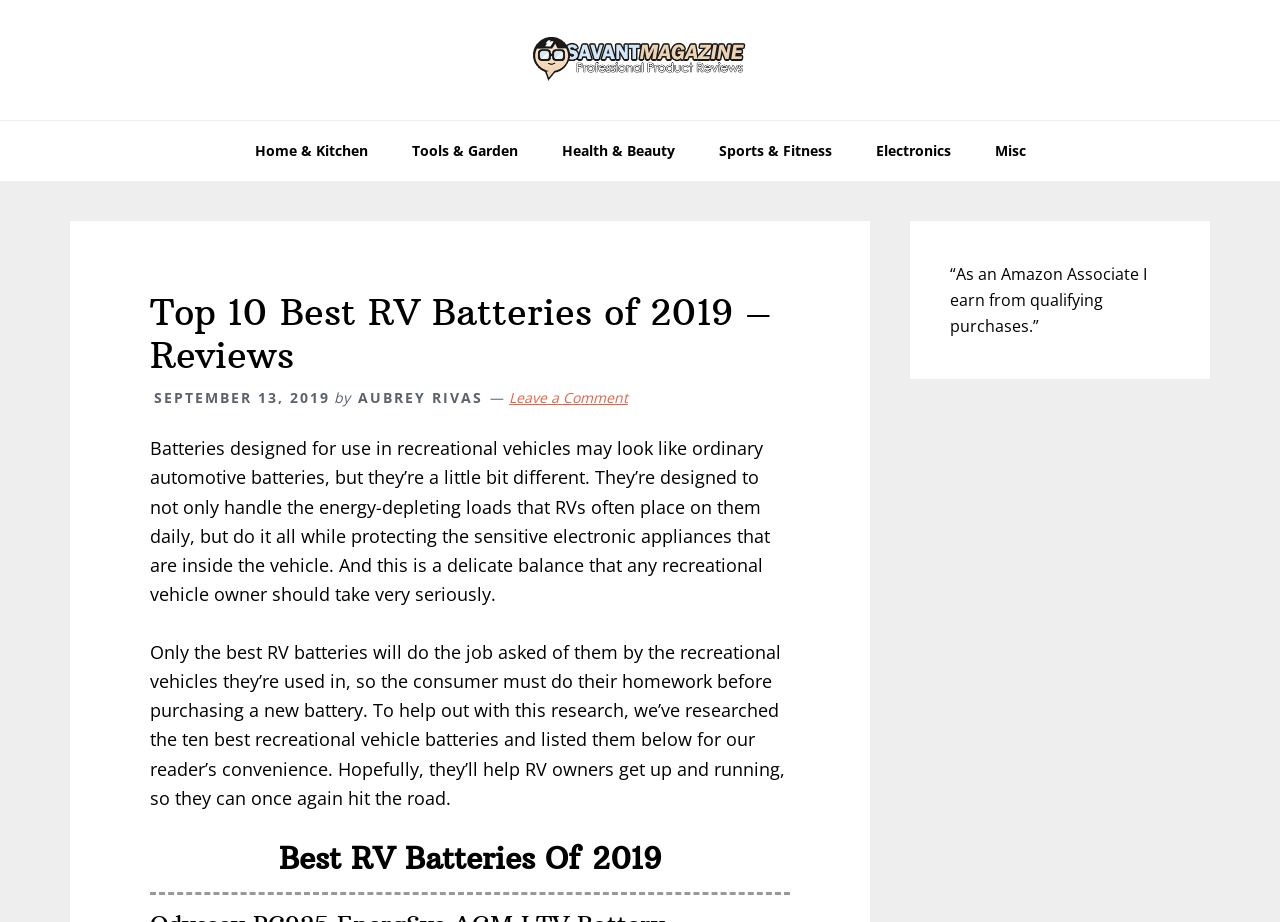Determine the primary headline of the webpage.

Top 10 Best RV Batteries of 2019 – Reviews